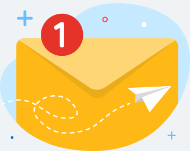What does the red circle with the number '1' indicate?
Please use the image to deliver a detailed and complete answer.

The caption explains that the prominent red circle with the number '1' suggests that viewers have an update or new content awaiting them, implying a notification or an important message.